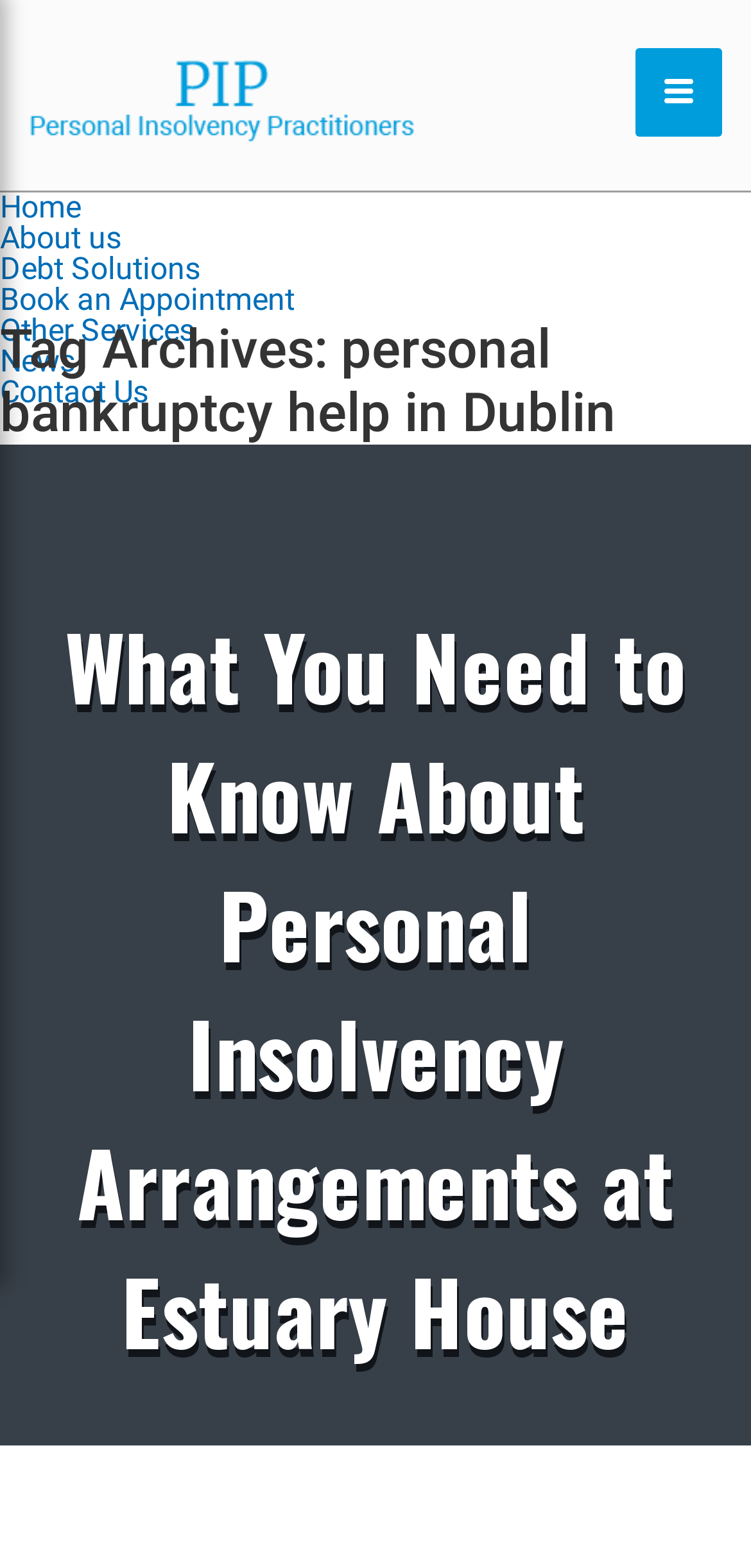Create an elaborate caption for the webpage.

The webpage appears to be related to personal insolvency services in Dublin, Ireland. At the top-left corner, there is a logo of "Personal Insolvency Practitioners" accompanied by a link to the organization's homepage. To the right of the logo, there is a social media icon. 

Below the logo, there is a navigation menu with six links: "Home", "About us", "Debt Solutions", "Book an Appointment", "Other Services", and "News". These links are aligned vertically and take up a small portion of the left side of the page.

The main content of the page is divided into two sections. The first section is a header that spans the entire width of the page, with a title "Tag Archives: personal bankruptcy help in Dublin". 

Below this header, there is a prominent heading that occupies most of the page's width, titled "What You Need to Know About Personal Insolvency Arrangements at Estuary House". This heading is likely the title of a news article or blog post.